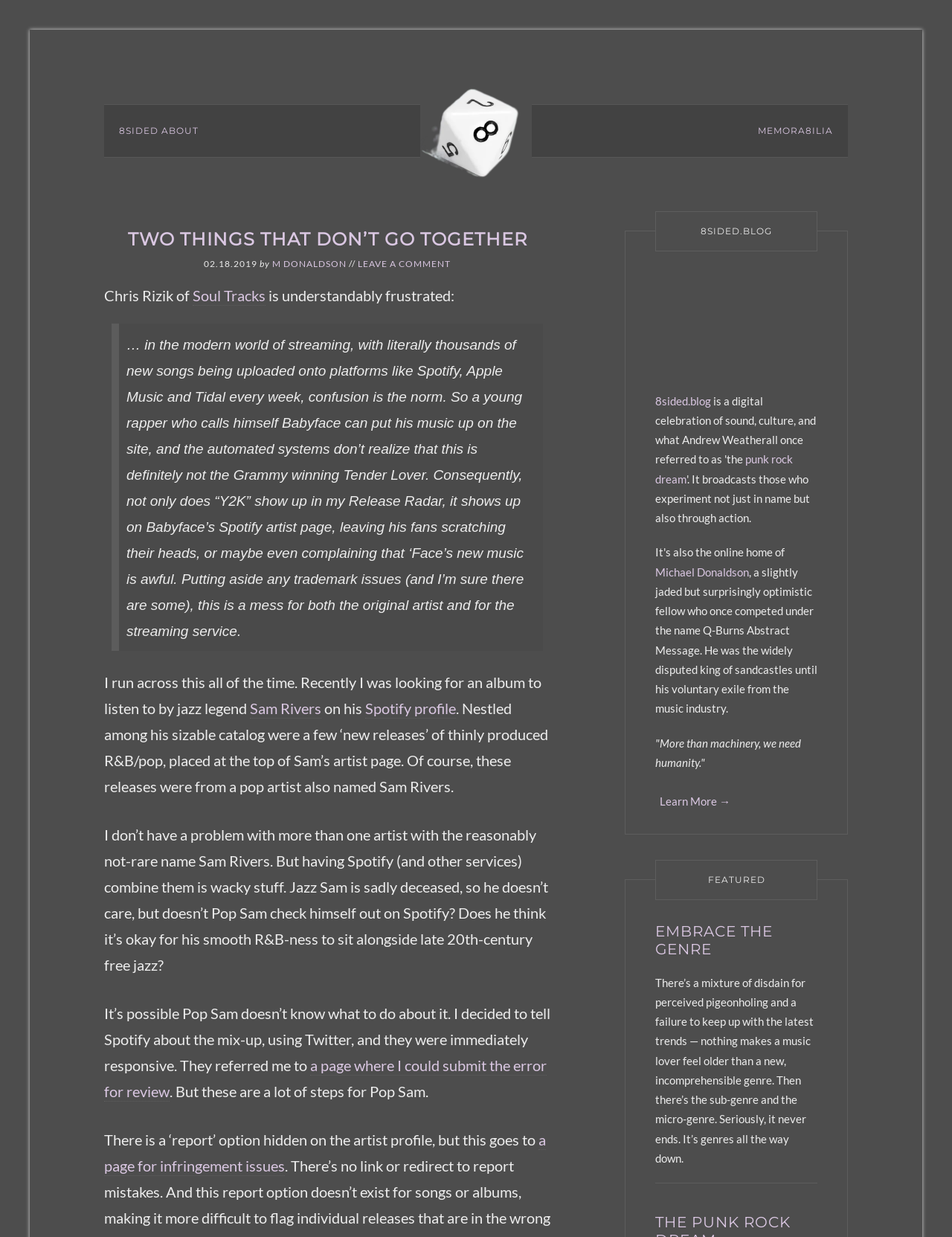Observe the image and answer the following question in detail: What is the name of the jazz legend mentioned in the article?

The article mentions a jazz legend named Sam Rivers, who has a Spotify profile that is being confused with a pop artist with the same name.